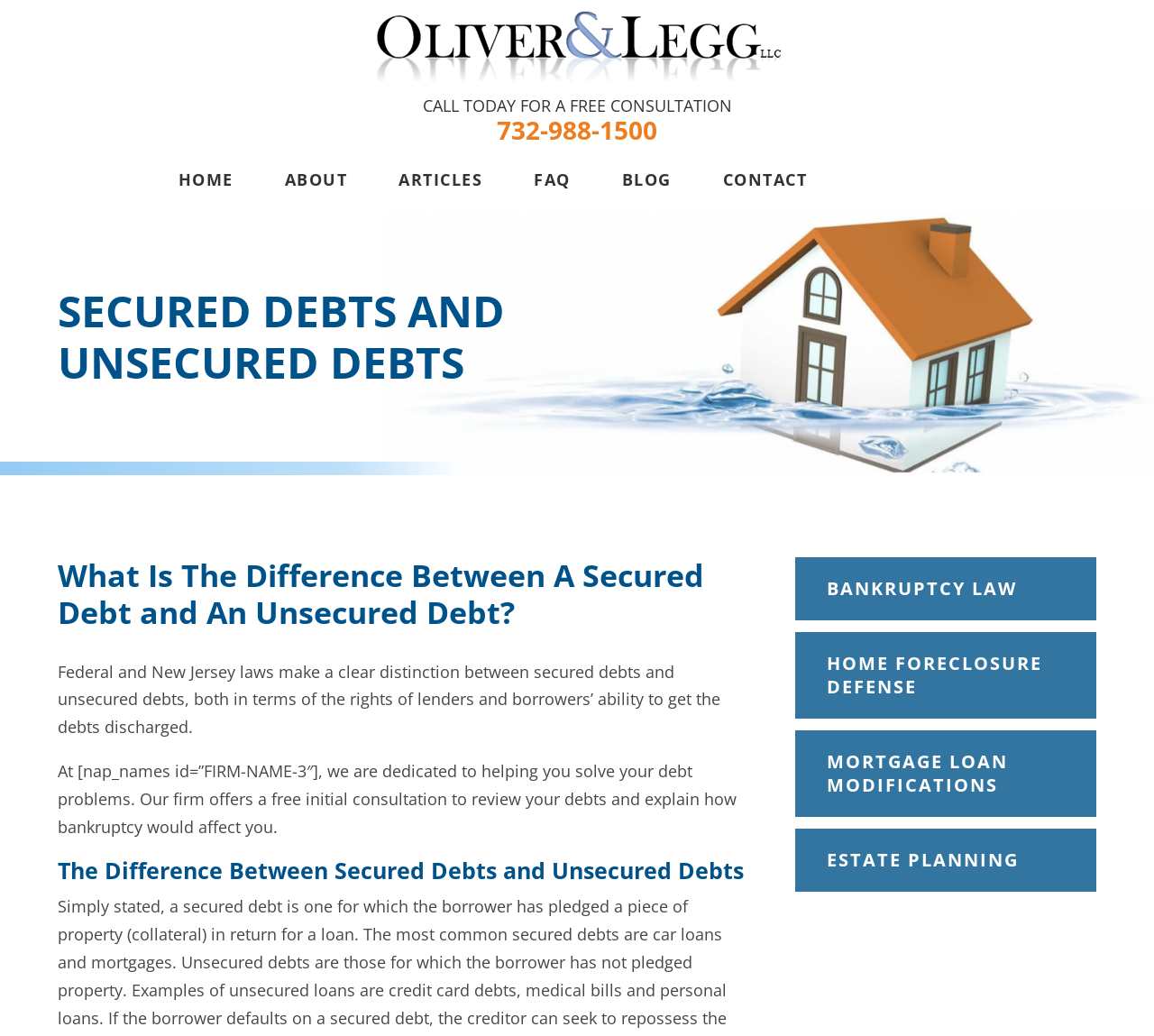Determine the bounding box coordinates of the region that needs to be clicked to achieve the task: "Call the phone number".

[0.43, 0.109, 0.57, 0.142]